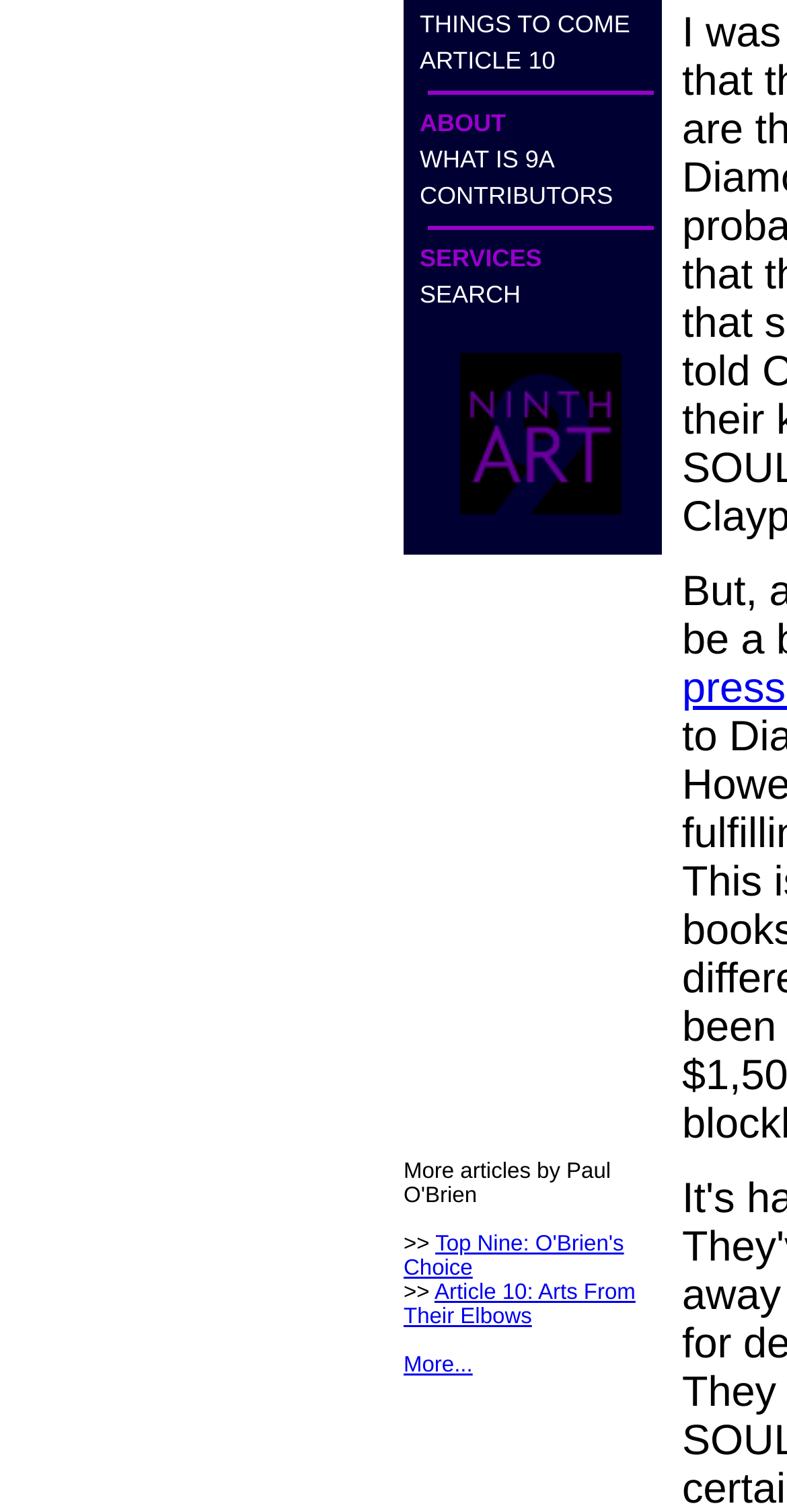Please specify the bounding box coordinates in the format (top-left x, top-left y, bottom-right x, bottom-right y), with values ranging from 0 to 1. Identify the bounding box for the UI component described as follows: ARTICLE 10

[0.533, 0.031, 0.706, 0.049]